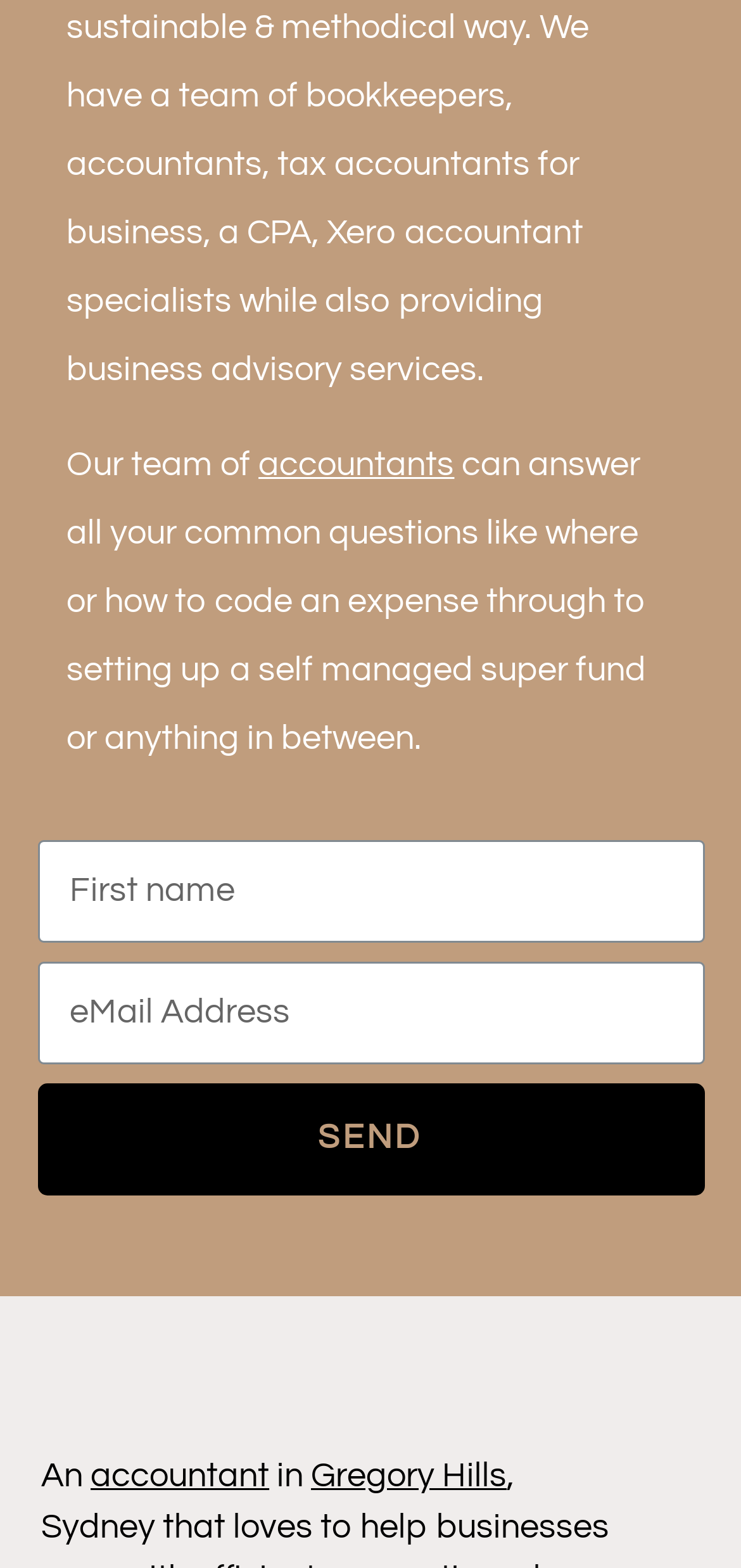What location is mentioned on this webpage?
Kindly offer a comprehensive and detailed response to the question.

I found a link labeled 'Gregory Hills' at the bottom of the webpage, which suggests that this location is relevant to the content or services provided on the webpage.